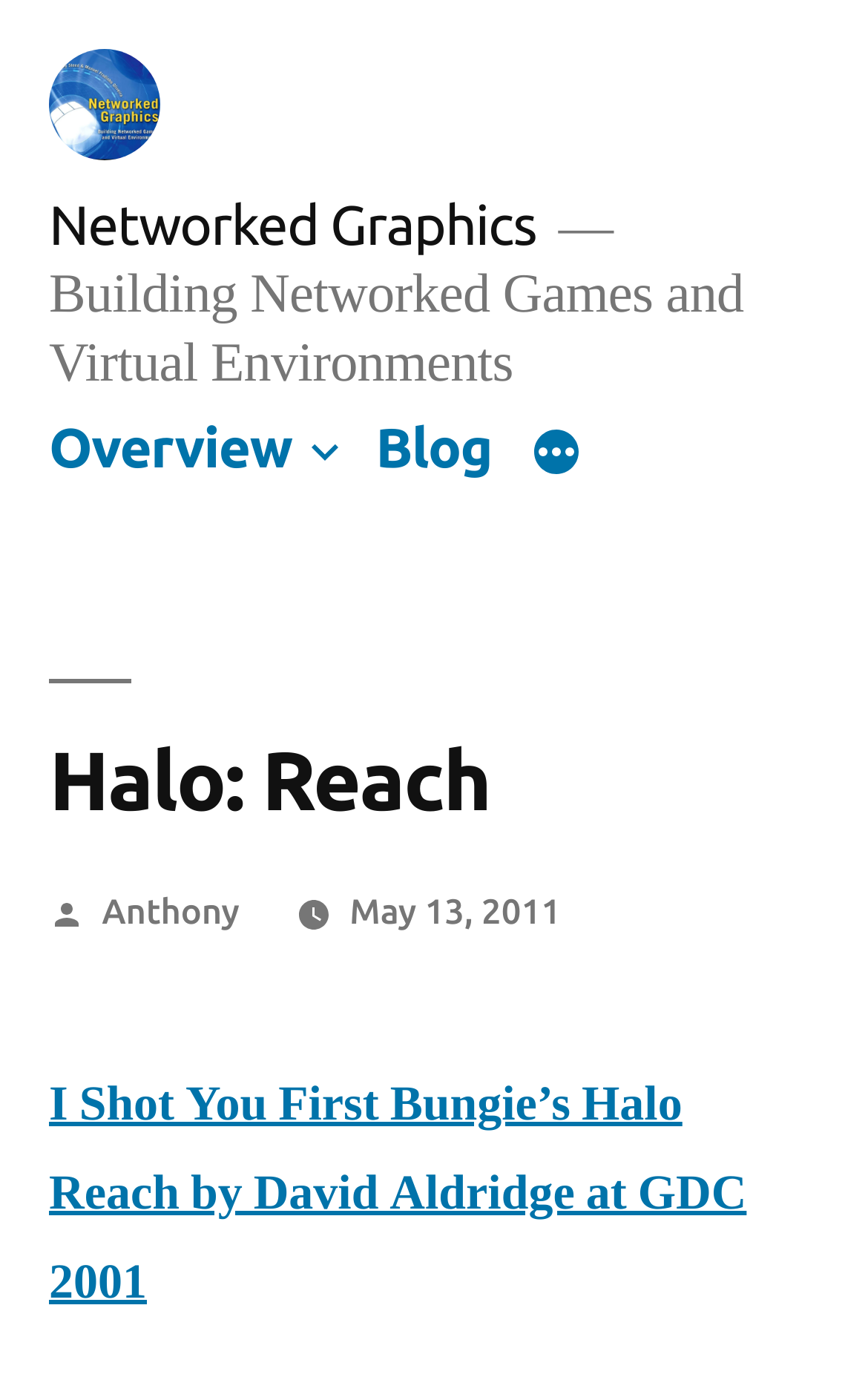Find the bounding box coordinates for the area that must be clicked to perform this action: "Click on the 'Overview' link".

[0.056, 0.302, 0.336, 0.347]